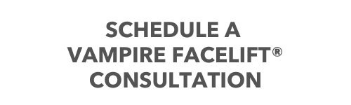What is the purpose of the consultation?
Answer the question with detailed information derived from the image.

The purpose of the consultation is to invite potential clients to learn more about how the Vampire Facelift® procedure can benefit them, empowering them to reclaim their youthful appearance, as mentioned in the image caption.